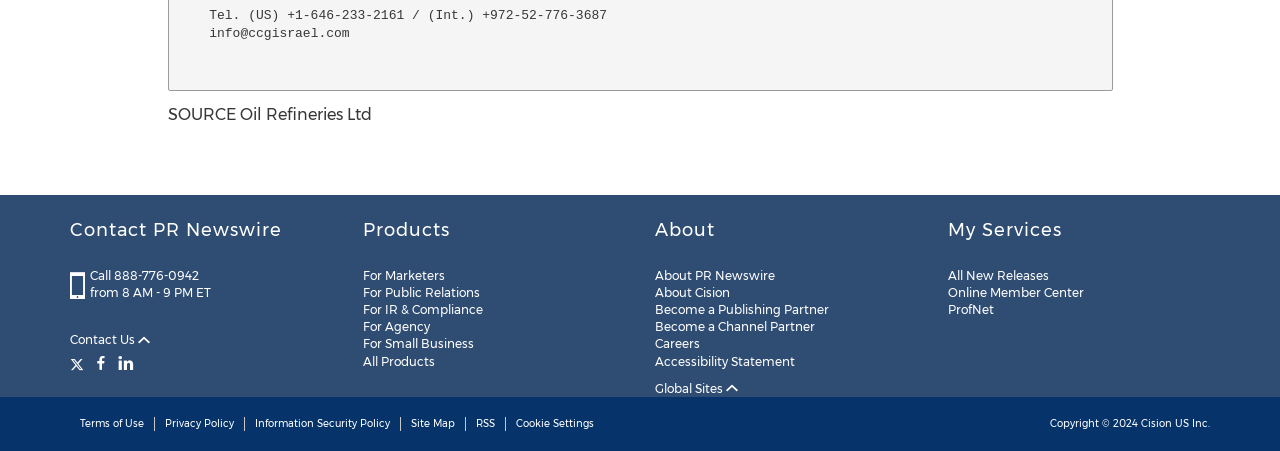Answer in one word or a short phrase: 
What is the email address to contact?

info@ccgisrael.com